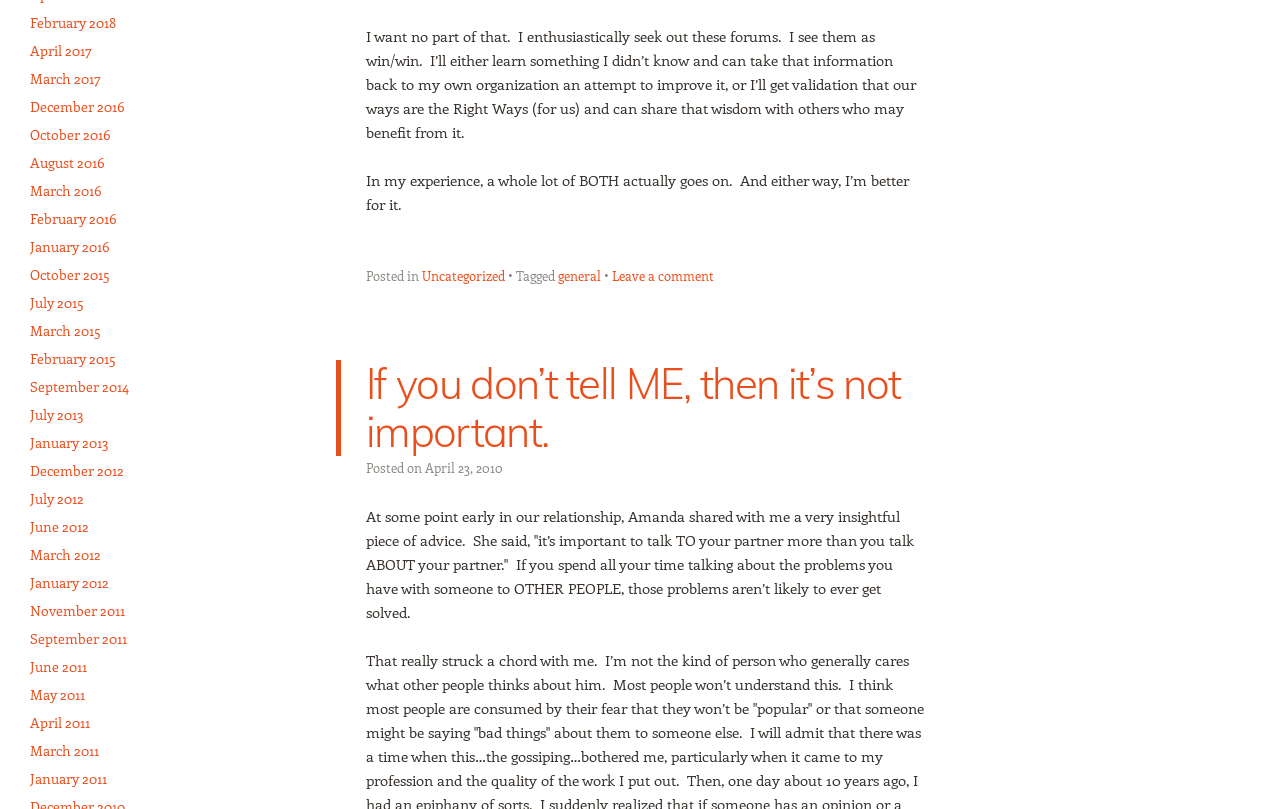What is the category of the blog post?
From the details in the image, provide a complete and detailed answer to the question.

The category of the blog post can be found in the footer section, where it is mentioned as 'Posted in Uncategorized'.